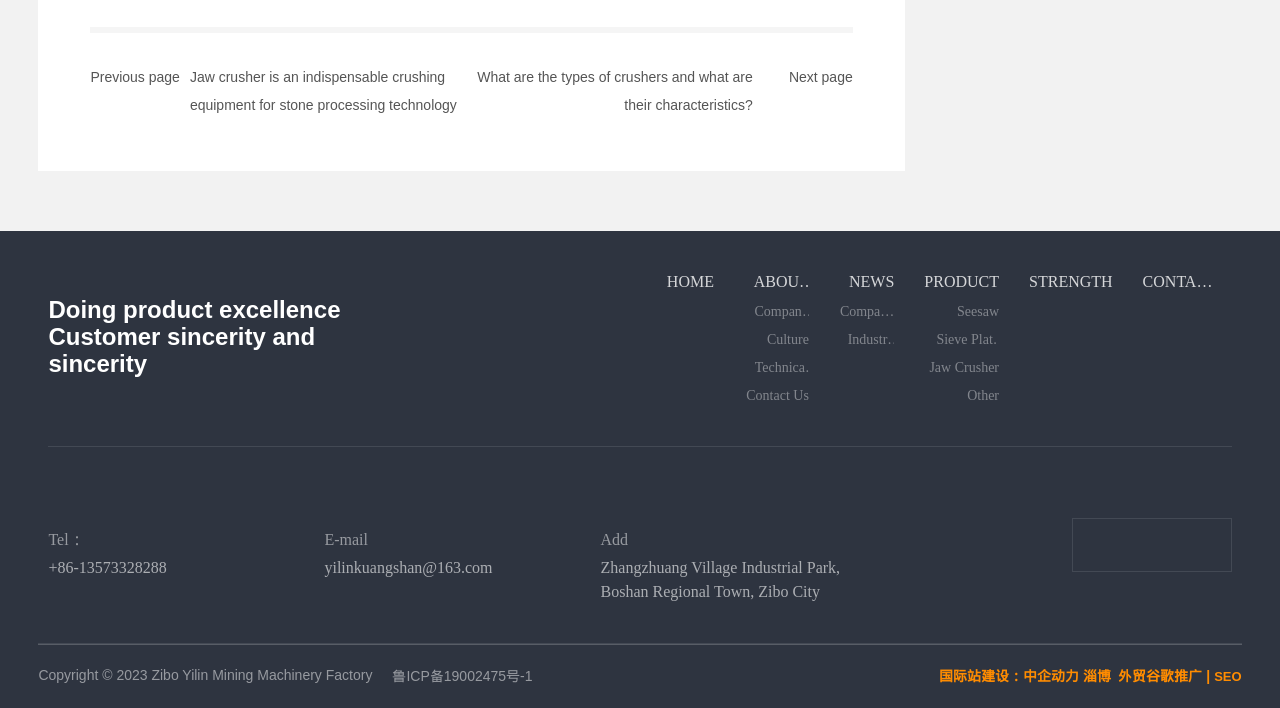Provide a one-word or brief phrase answer to the question:
What is the email address of the company?

yilinkuangshan@163.com